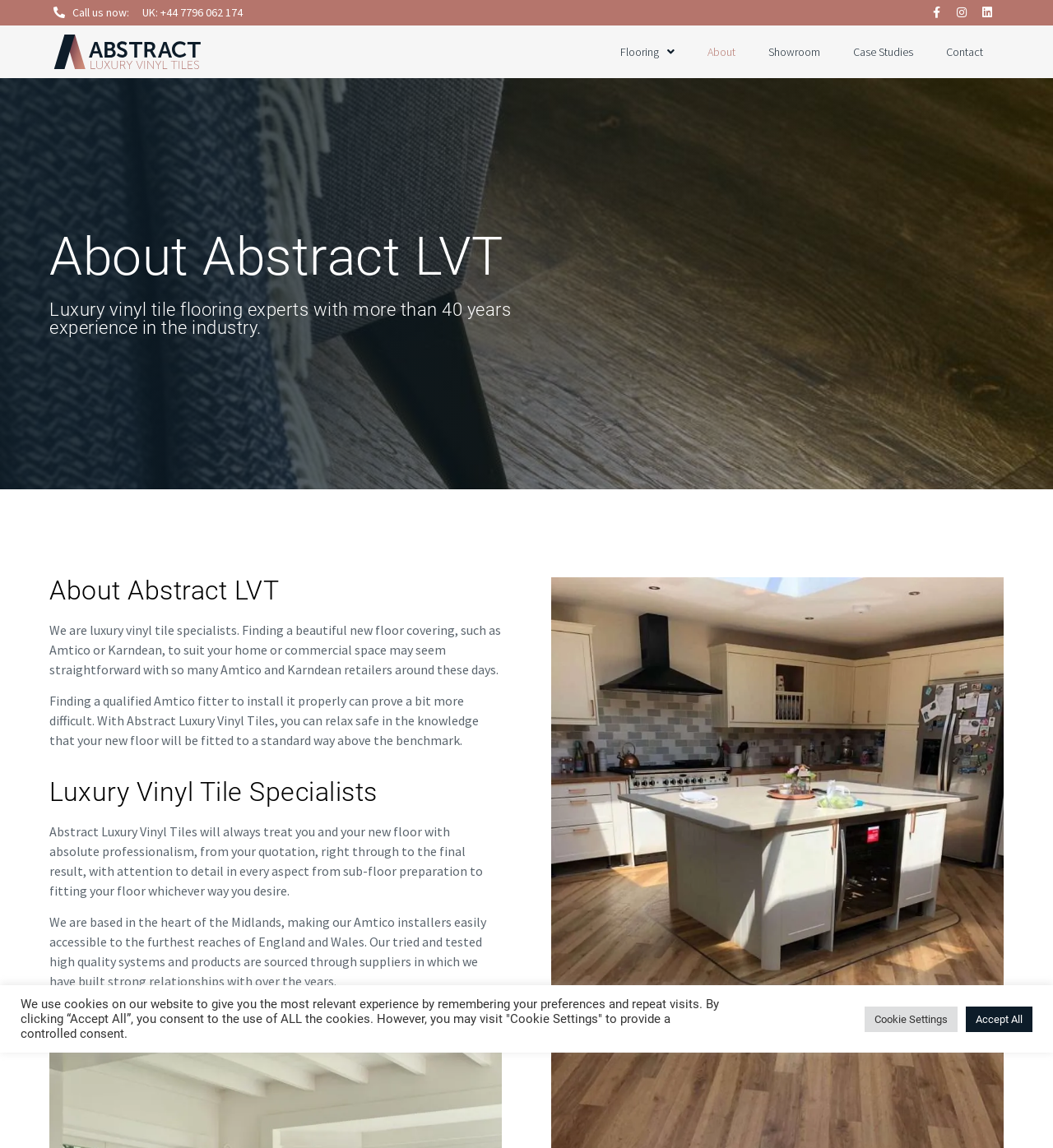Pinpoint the bounding box coordinates of the element to be clicked to execute the instruction: "Contact us".

[0.883, 0.034, 0.949, 0.056]